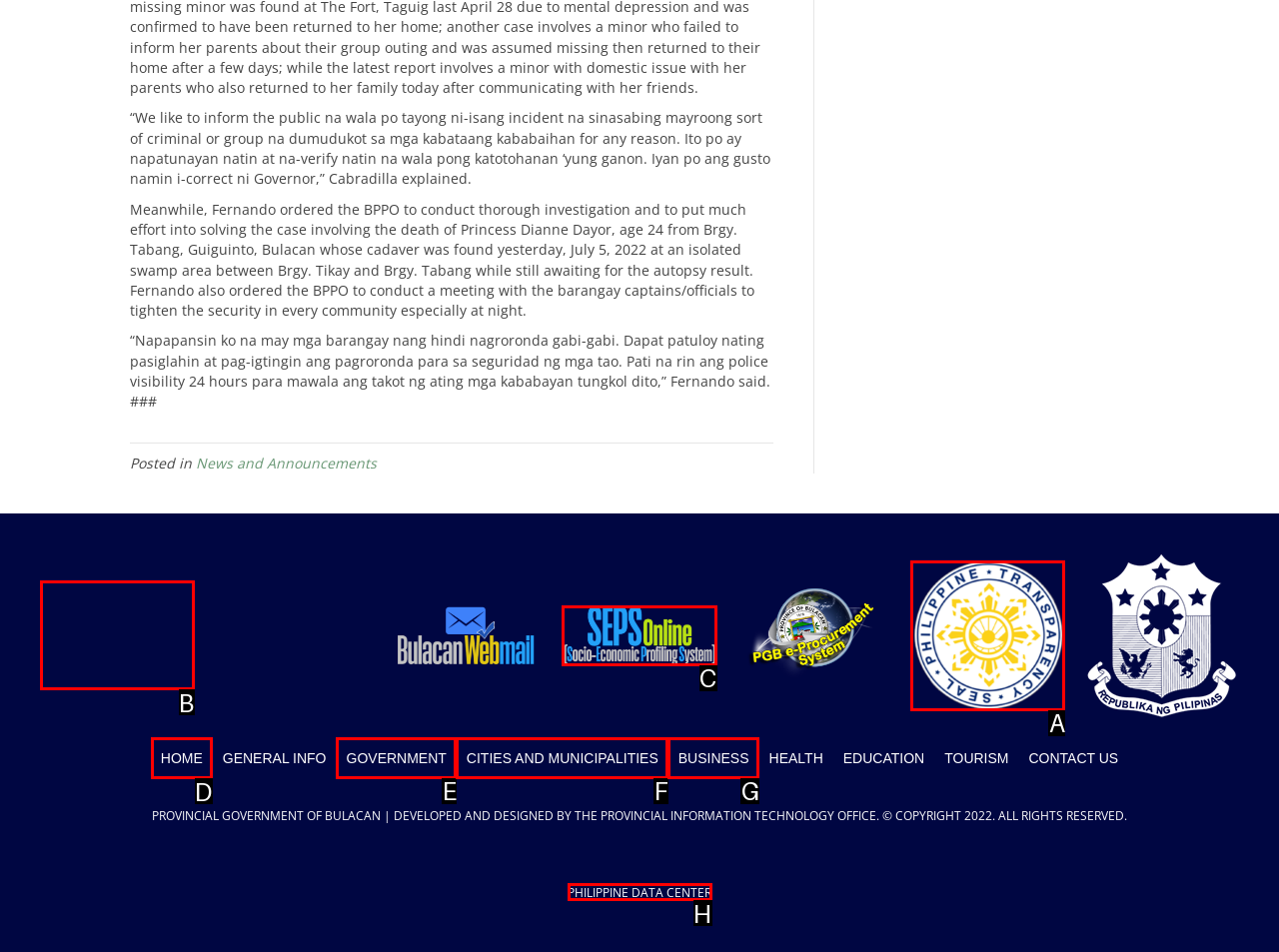Identify which lettered option to click to carry out the task: Click on HOME. Provide the letter as your answer.

D